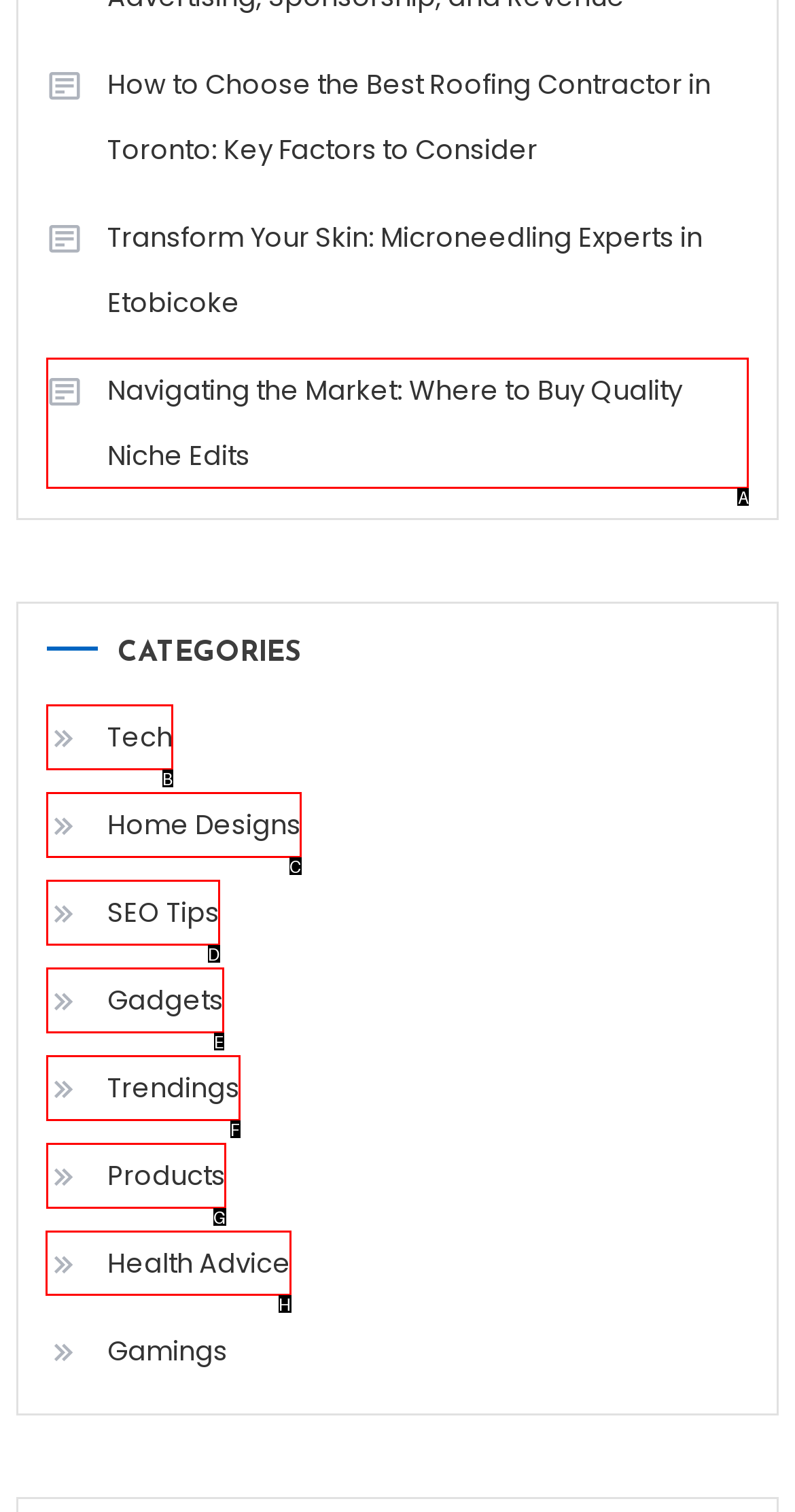Determine the appropriate lettered choice for the task: Read the post by Kinjal_Shah. Reply with the correct letter.

None